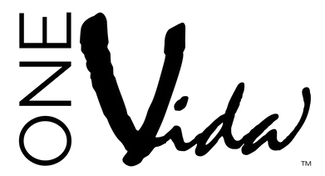Give a thorough description of the image, including any visible elements and their relationships.

The image features the logo of "ONE Vida," a brand associated with medical aesthetics and wellness. The design showcases the name prominently, with "ONE" presented in a bold, uppercase font, while "Vida" is elegantly styled in a flowing, cursive script, emphasizing an inviting and modern aesthetic. This logo represents ONE Vida's commitment to health and beauty services, connecting with the community in Syracuse, NY. The simplicity and sophistication of the logo reflect the brand's mission to optimize and enhance the well-being of its clients. The logo is complemented by a trademark symbol, indicating its registered status.